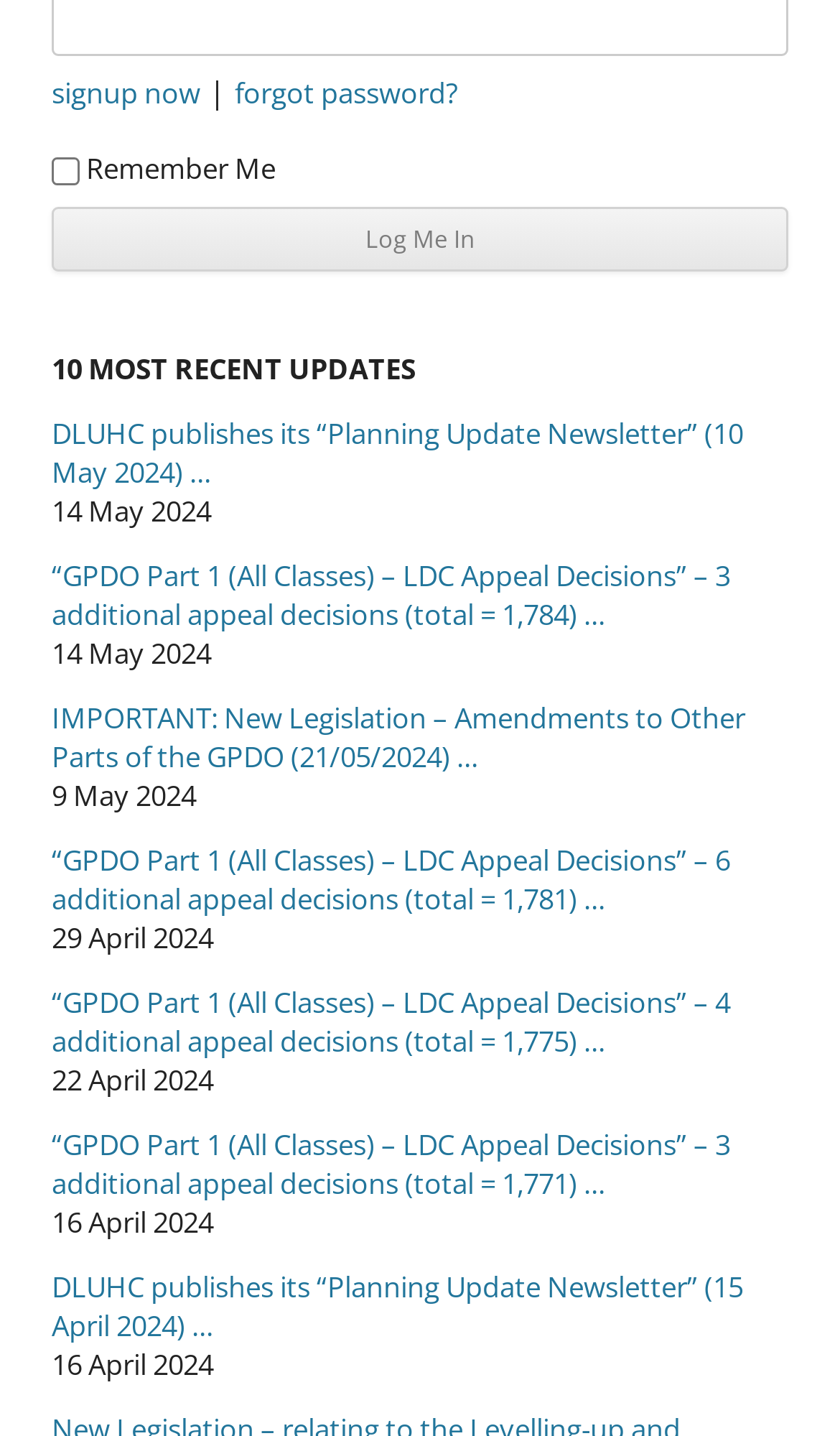Using the element description signup now, predict the bounding box coordinates for the UI element. Provide the coordinates in (top-left x, top-left y, bottom-right x, bottom-right y) format with values ranging from 0 to 1.

[0.062, 0.051, 0.238, 0.078]